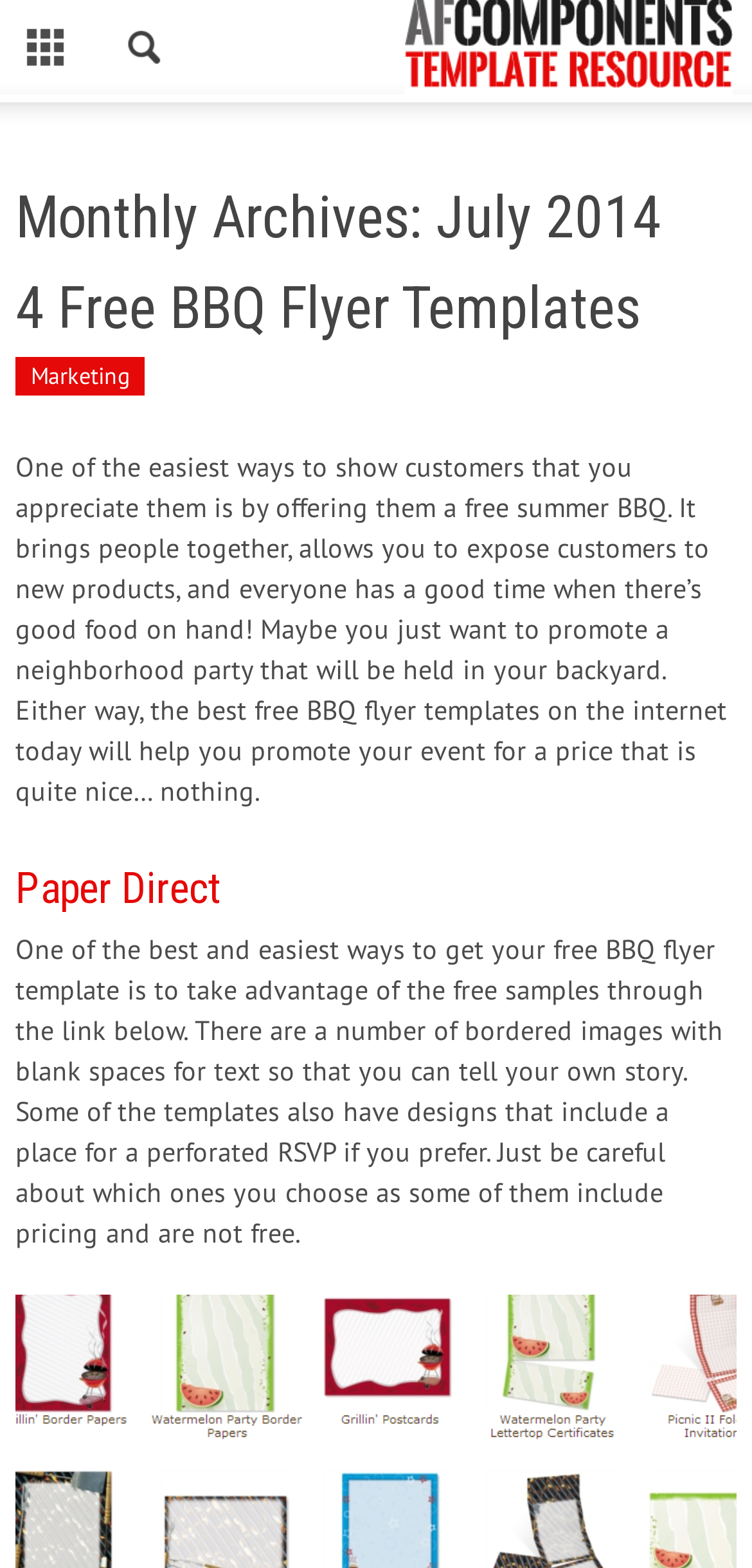How many templates are mentioned?
Please describe in detail the information shown in the image to answer the question.

By analyzing the webpage, I found two template mentions: '4 Free BBQ Flyer Templates' and 'free BBQ flyer template' from Paper Direct.